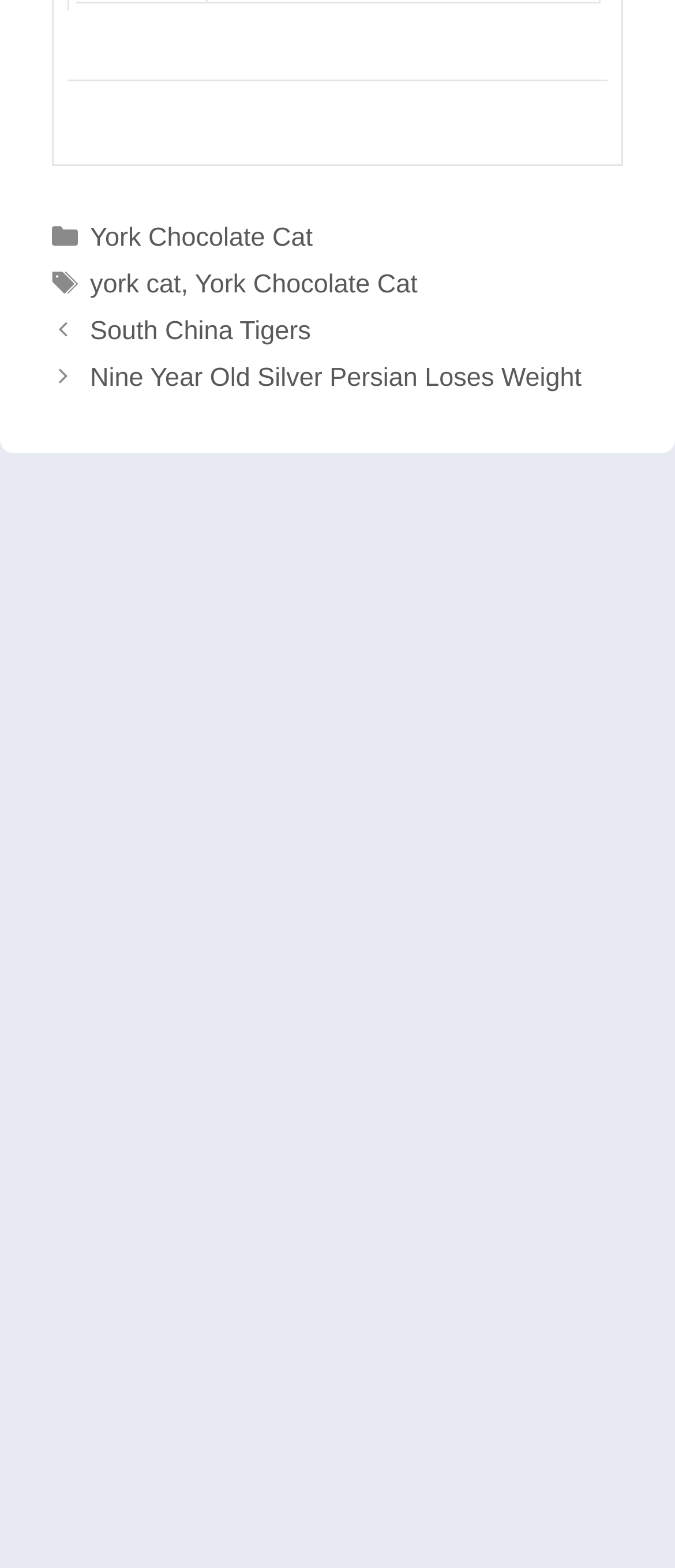Use a single word or phrase to answer this question: 
How many tags are there in the footer?

3